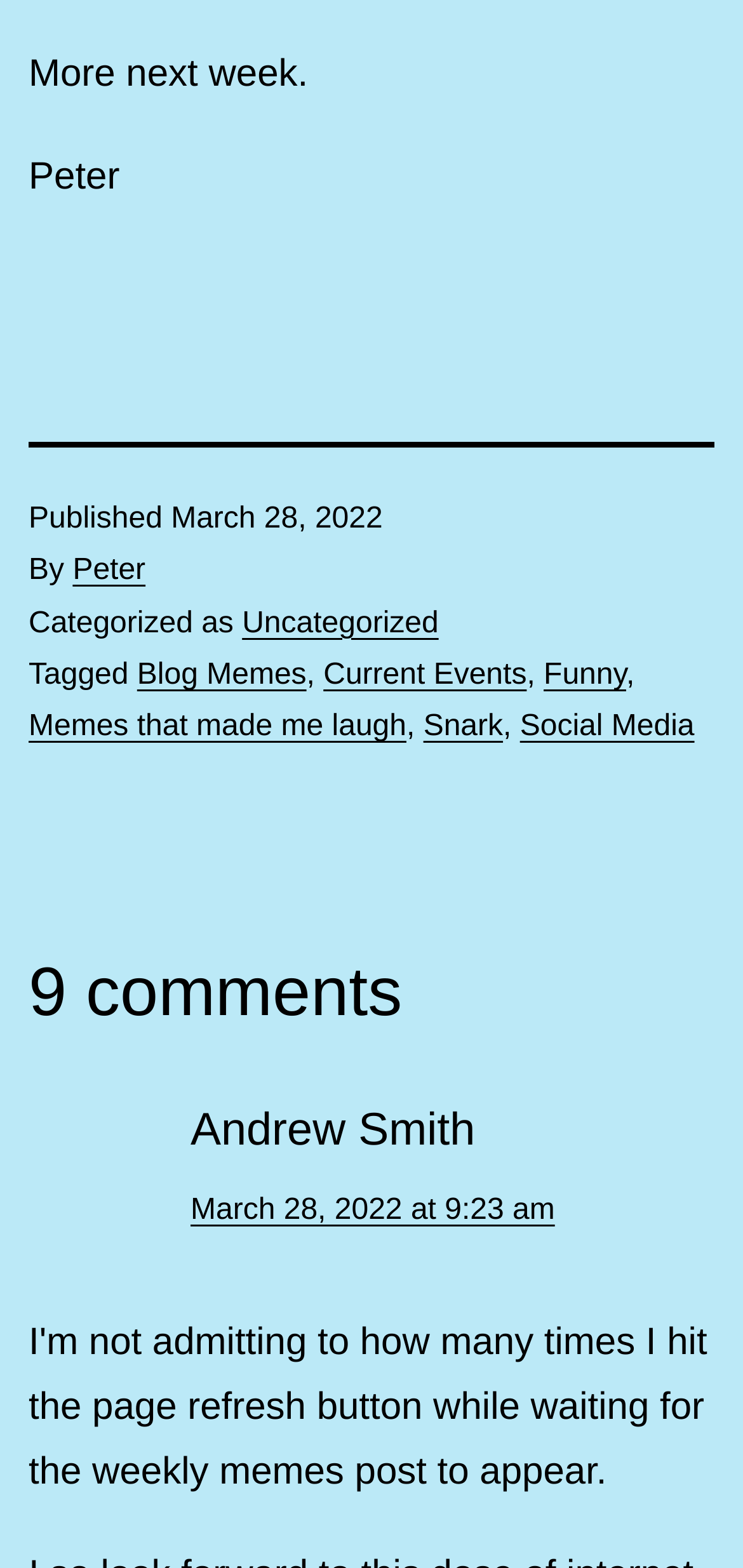What are the tags of the article?
Refer to the image and offer an in-depth and detailed answer to the question.

The tags of the article can be found in the footer section, where it lists out the tags as 'Blog Memes', 'Current Events', 'Funny', 'Memes that made me laugh', 'Snark', and 'Social Media'. This indicates that the article is tagged with these categories.